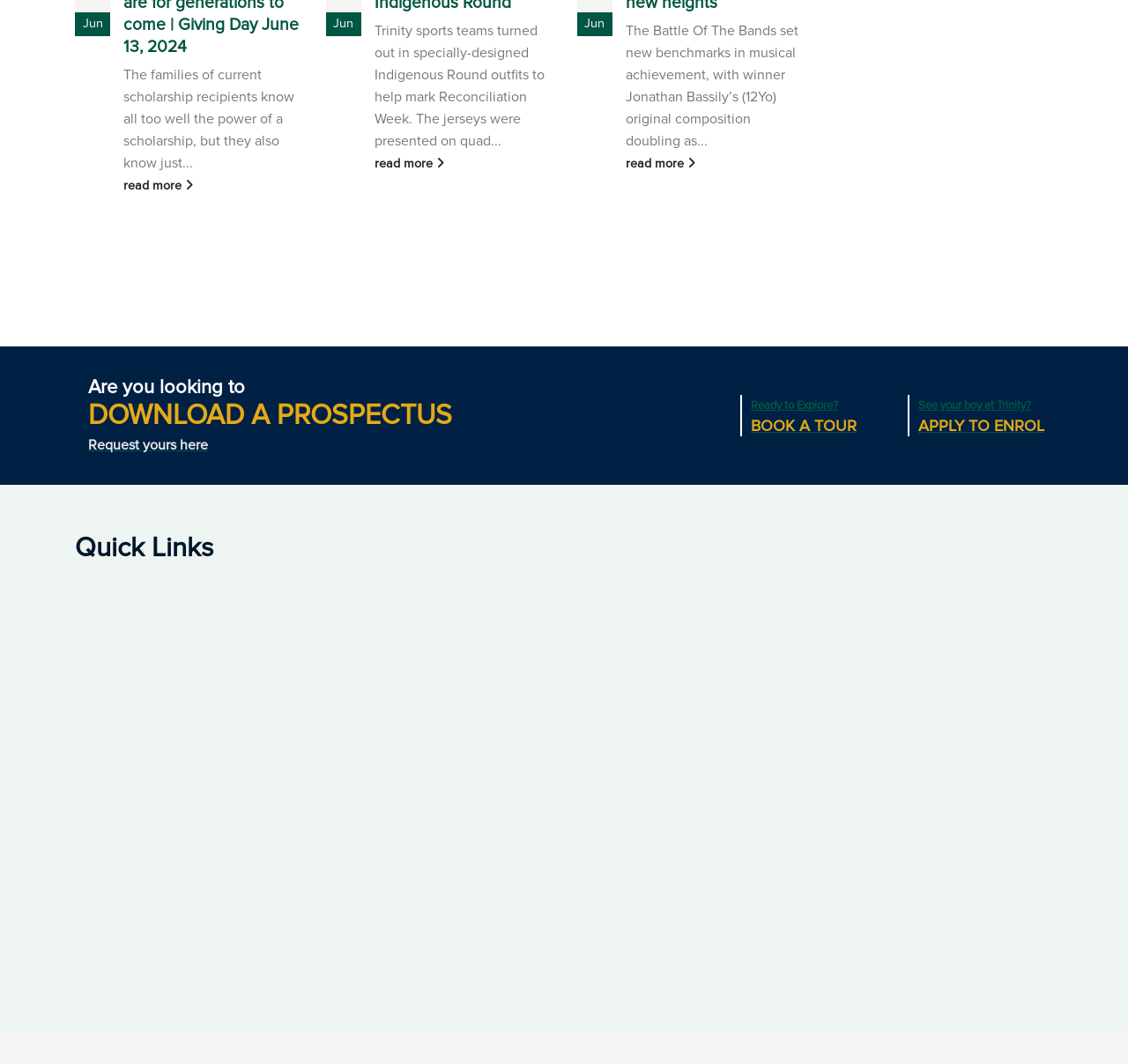Respond to the question below with a single word or phrase: What type of event is mentioned in the 'Event Bookings' link?

School events